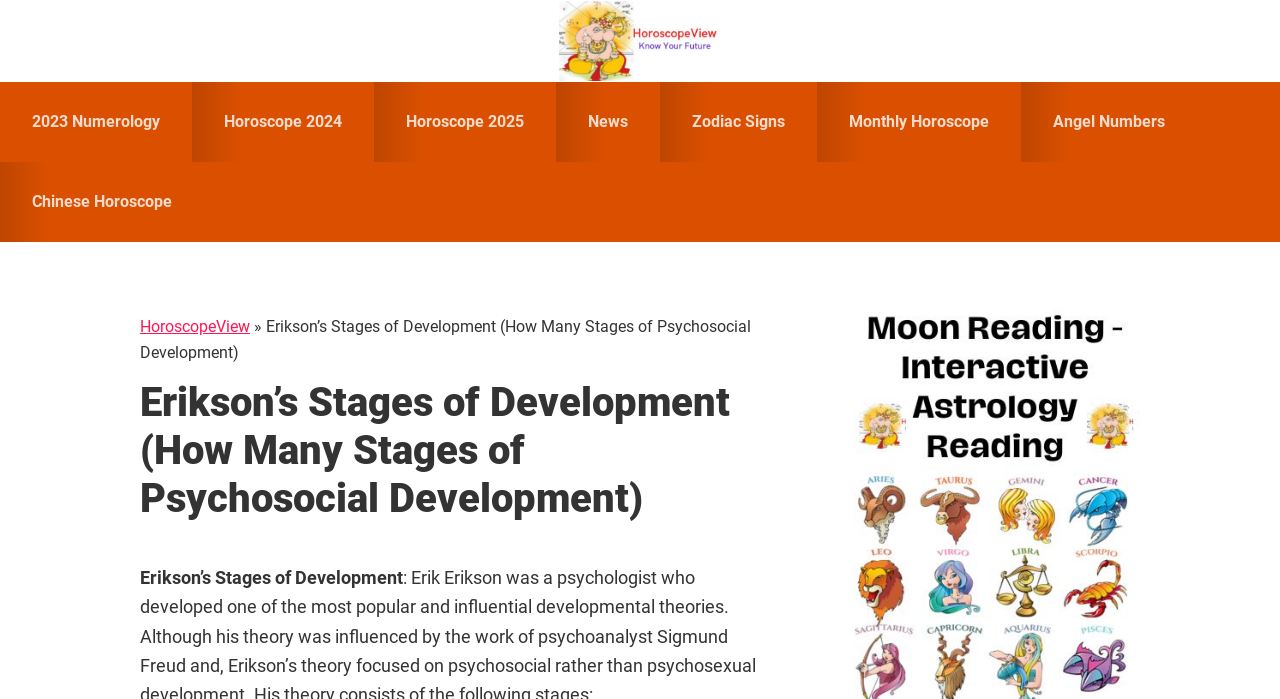Look at the image and write a detailed answer to the question: 
What is the name of the psychologist who developed the influential developmental theory?

The webpage is about Erikson's Stages of Development, and the title of the webpage is 'Erikson's Stages of Development: Everything You Must Know'. Therefore, the psychologist who developed the influential developmental theory is Erik Erikson.